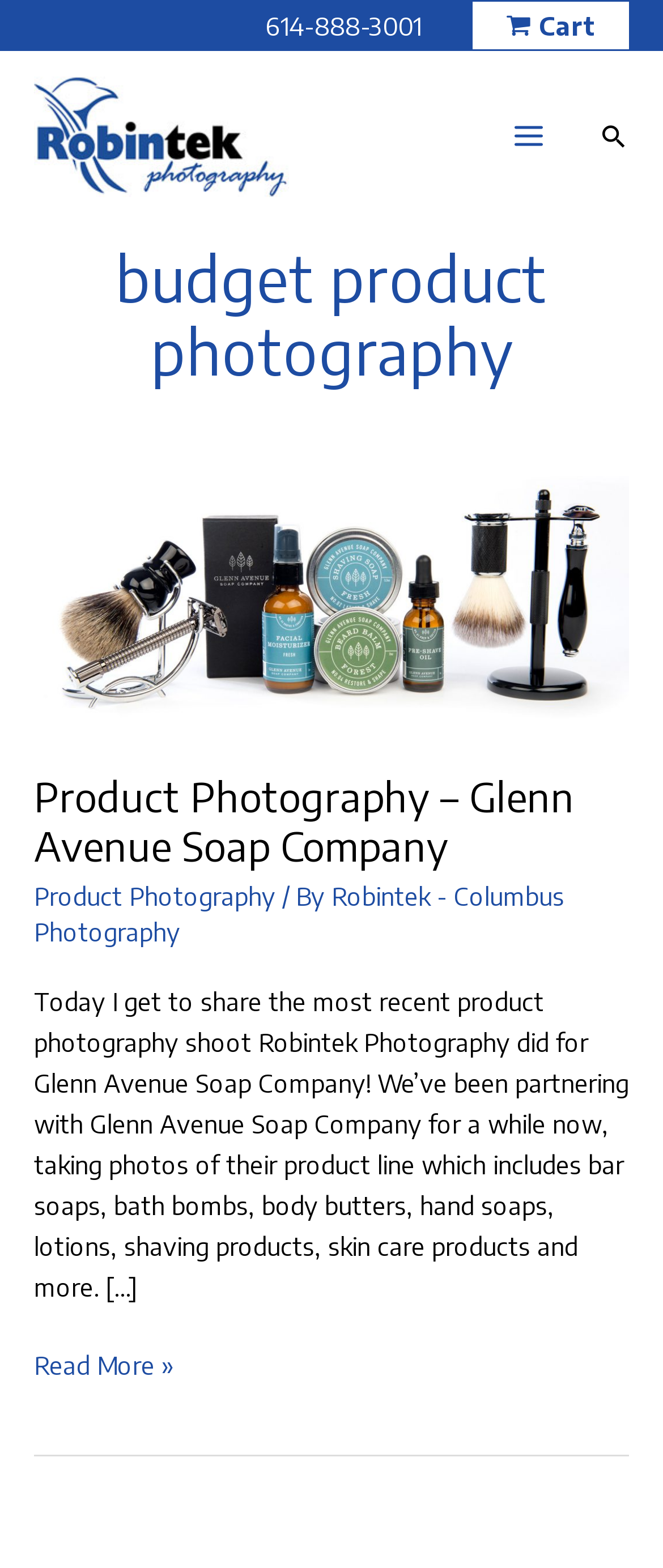What is the phone number on the top?
Please provide a detailed answer to the question.

I found the phone number by looking at the top section of the webpage, where I saw a static text element with the phone number '614-888-3001'.